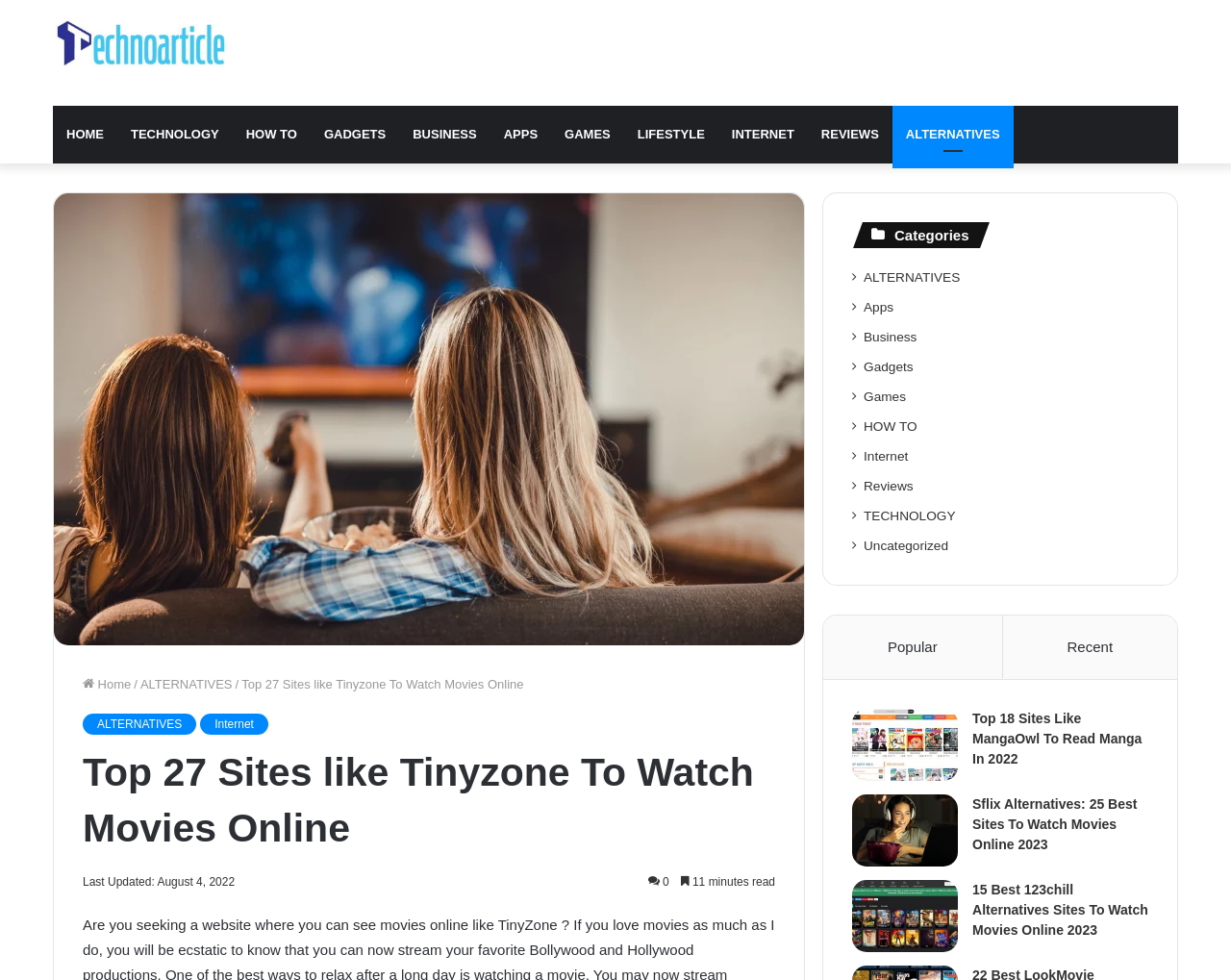Identify and provide the main heading of the webpage.

Top 27 Sites like Tinyzone To Watch Movies Online